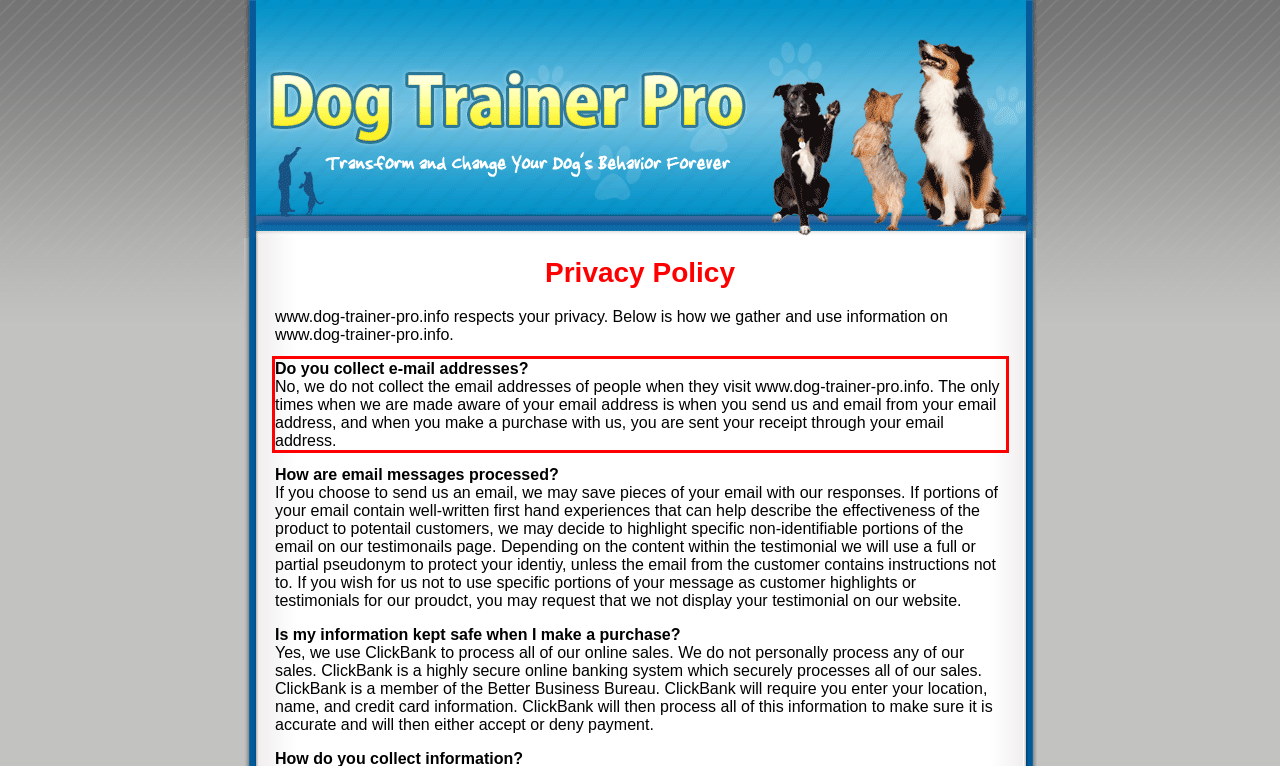Analyze the red bounding box in the provided webpage screenshot and generate the text content contained within.

Do you collect e-mail addresses? No, we do not collect the email addresses of people when they visit www.dog-trainer-pro.info. The only times when we are made aware of your email address is when you send us and email from your email address, and when you make a purchase with us, you are sent your receipt through your email address.